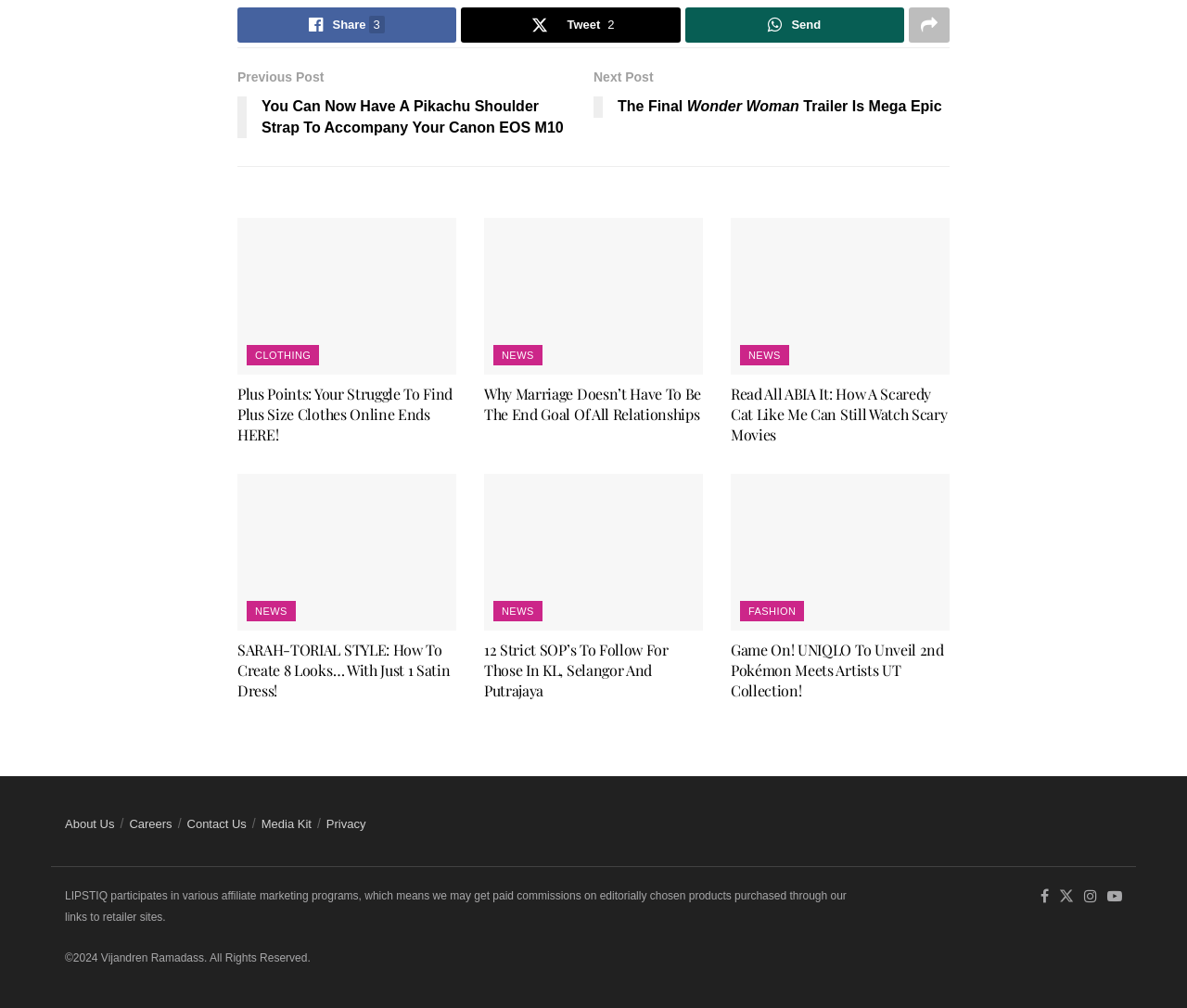Determine the bounding box coordinates for the area that needs to be clicked to fulfill this task: "View the next post". The coordinates must be given as four float numbers between 0 and 1, i.e., [left, top, right, bottom].

[0.5, 0.066, 0.8, 0.126]